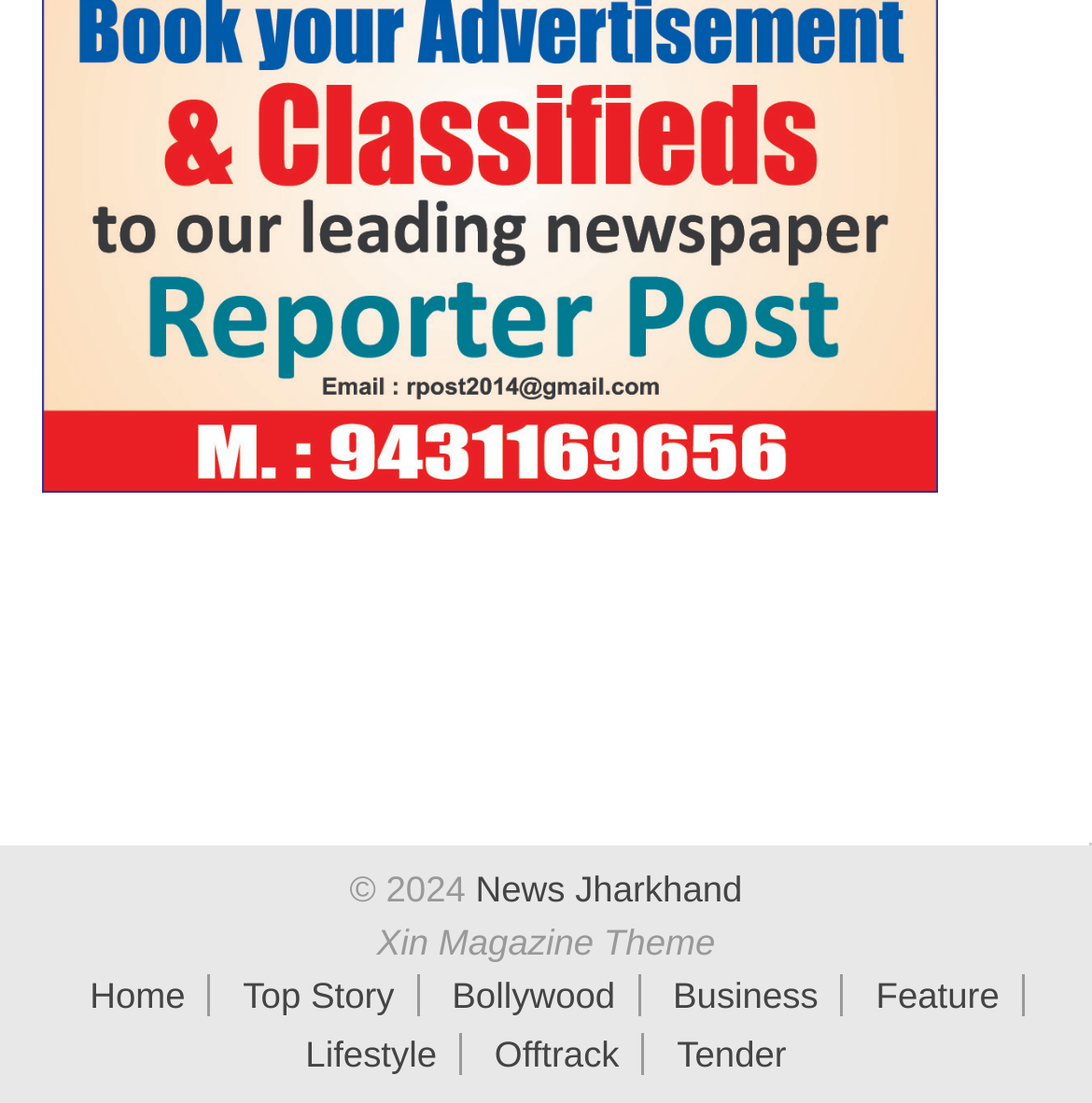Please determine the bounding box coordinates of the element's region to click for the following instruction: "Share on Facebook".

None